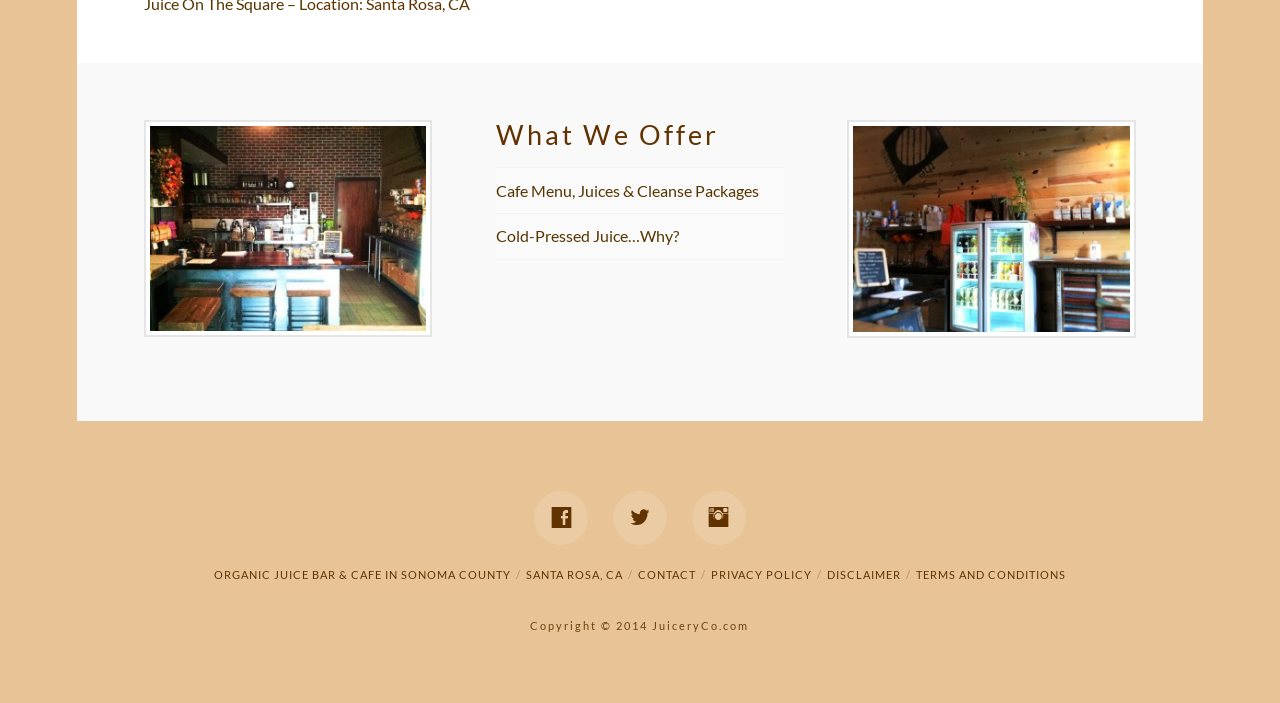What is the name of the person mentioned?
Give a detailed response to the question by analyzing the screenshot.

The name 'Wes' is mentioned at the top of the webpage, indicating that it might be the owner or founder of the company.